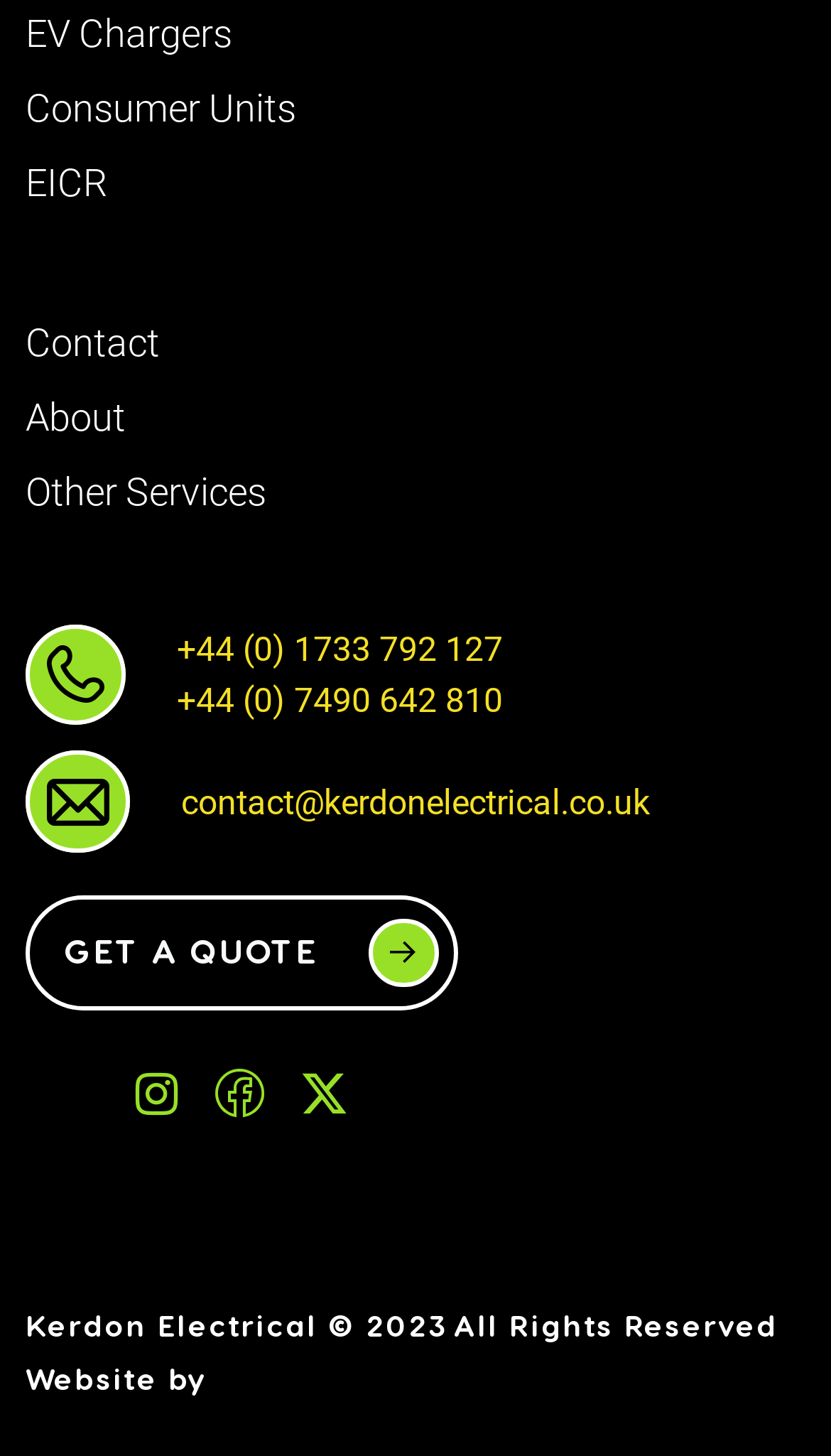Respond to the question below with a concise word or phrase:
What is the email address for contact?

contact@kerdonelectrical.co.uk